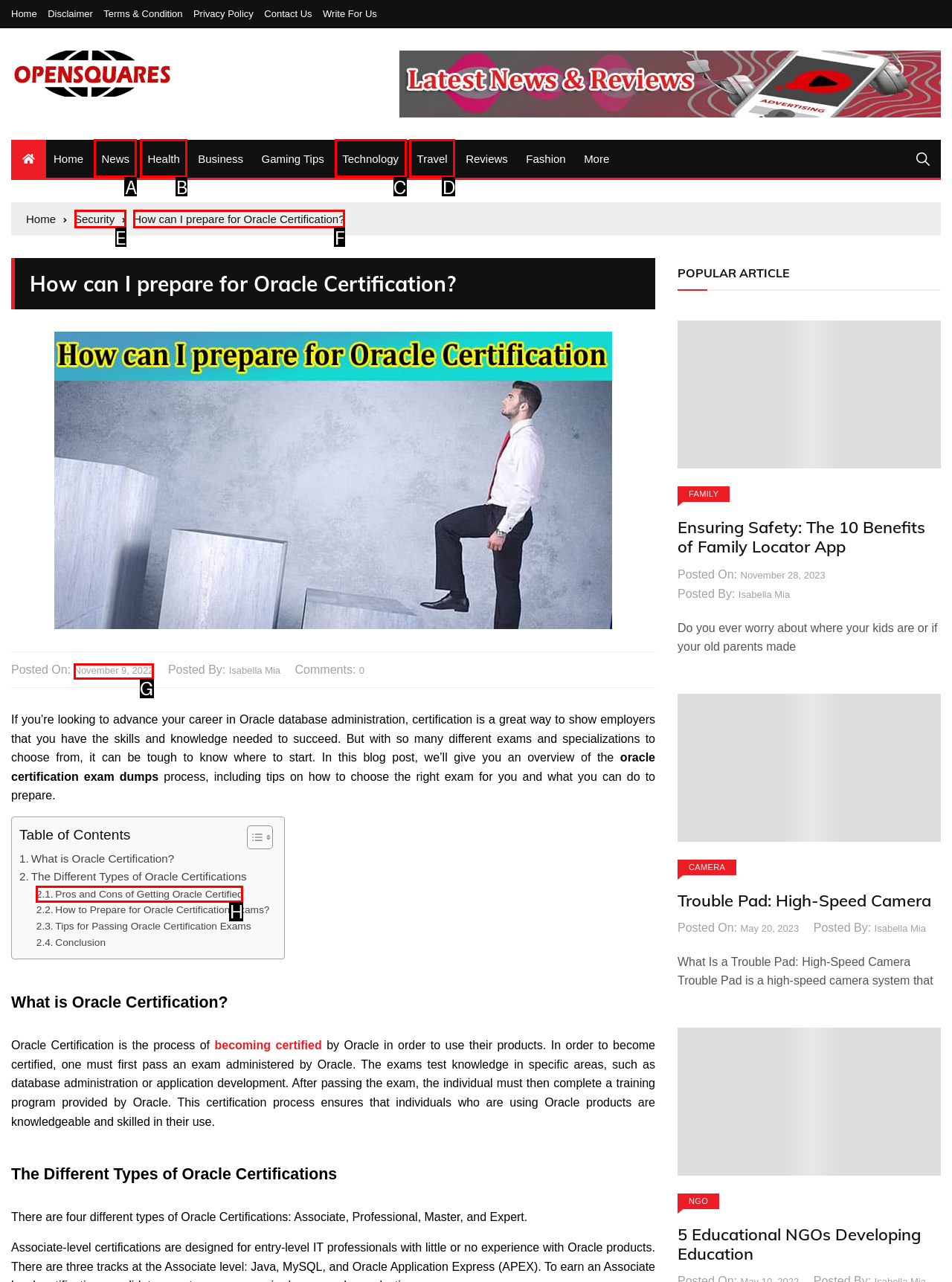Please determine which option aligns with the description: November 9, 2022. Respond with the option’s letter directly from the available choices.

G